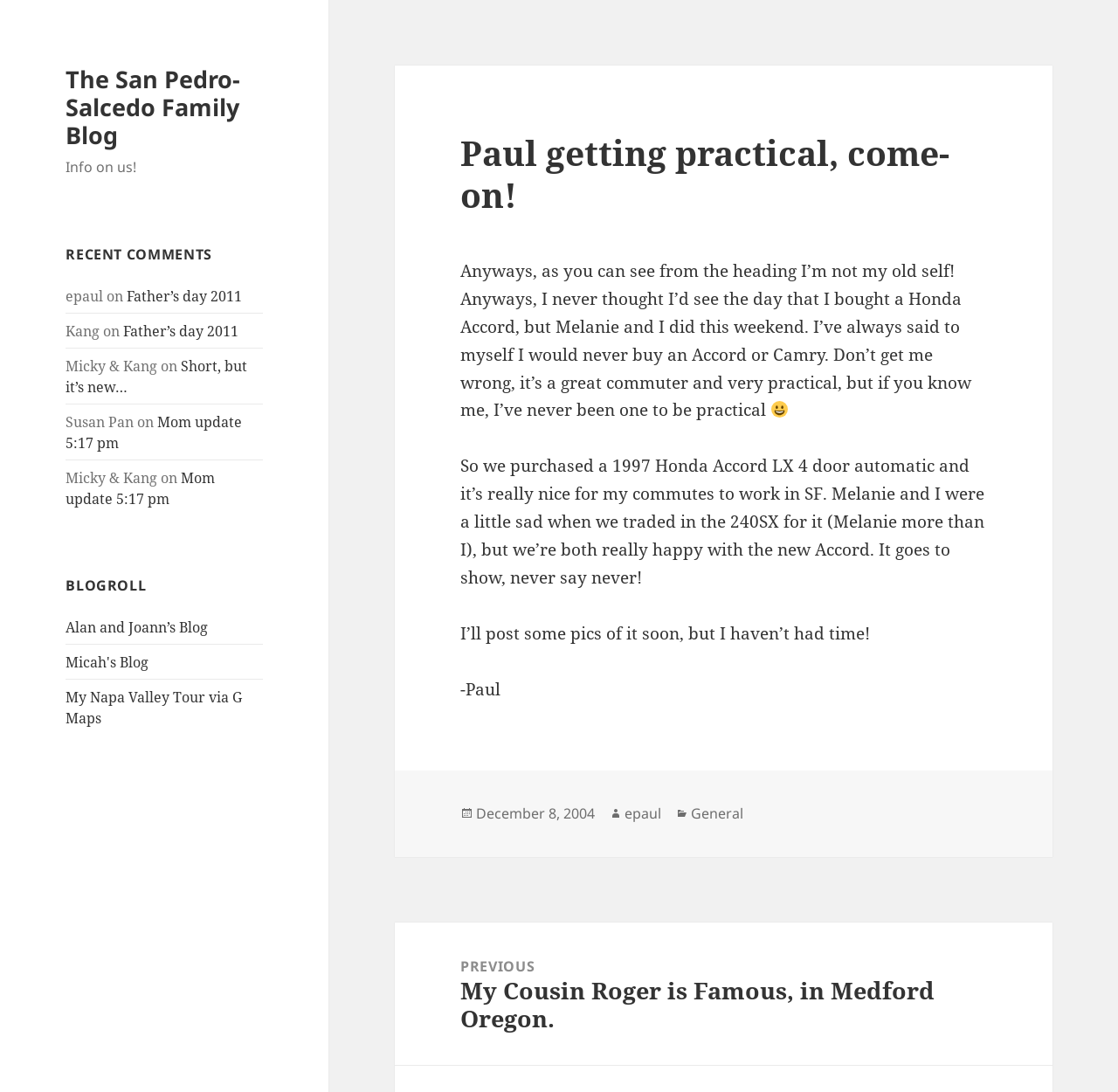Refer to the screenshot and give an in-depth answer to this question: What is the date of the post?

The date of the post can be found at the bottom of the webpage, where it says 'Posted on' followed by a link 'December 8, 2004'.